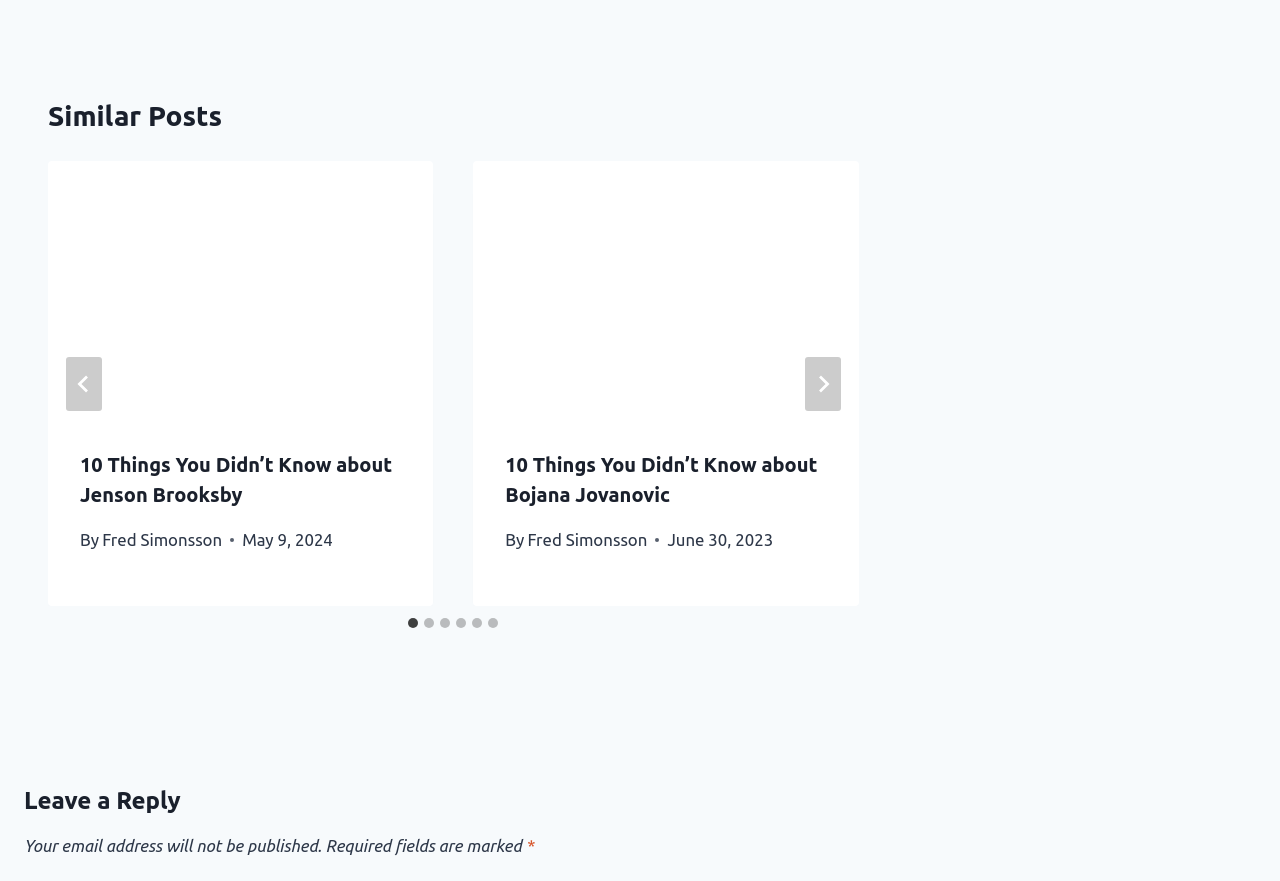Give a short answer to this question using one word or a phrase:
What is the purpose of the 'Go to last slide' button?

To navigate to the last slide